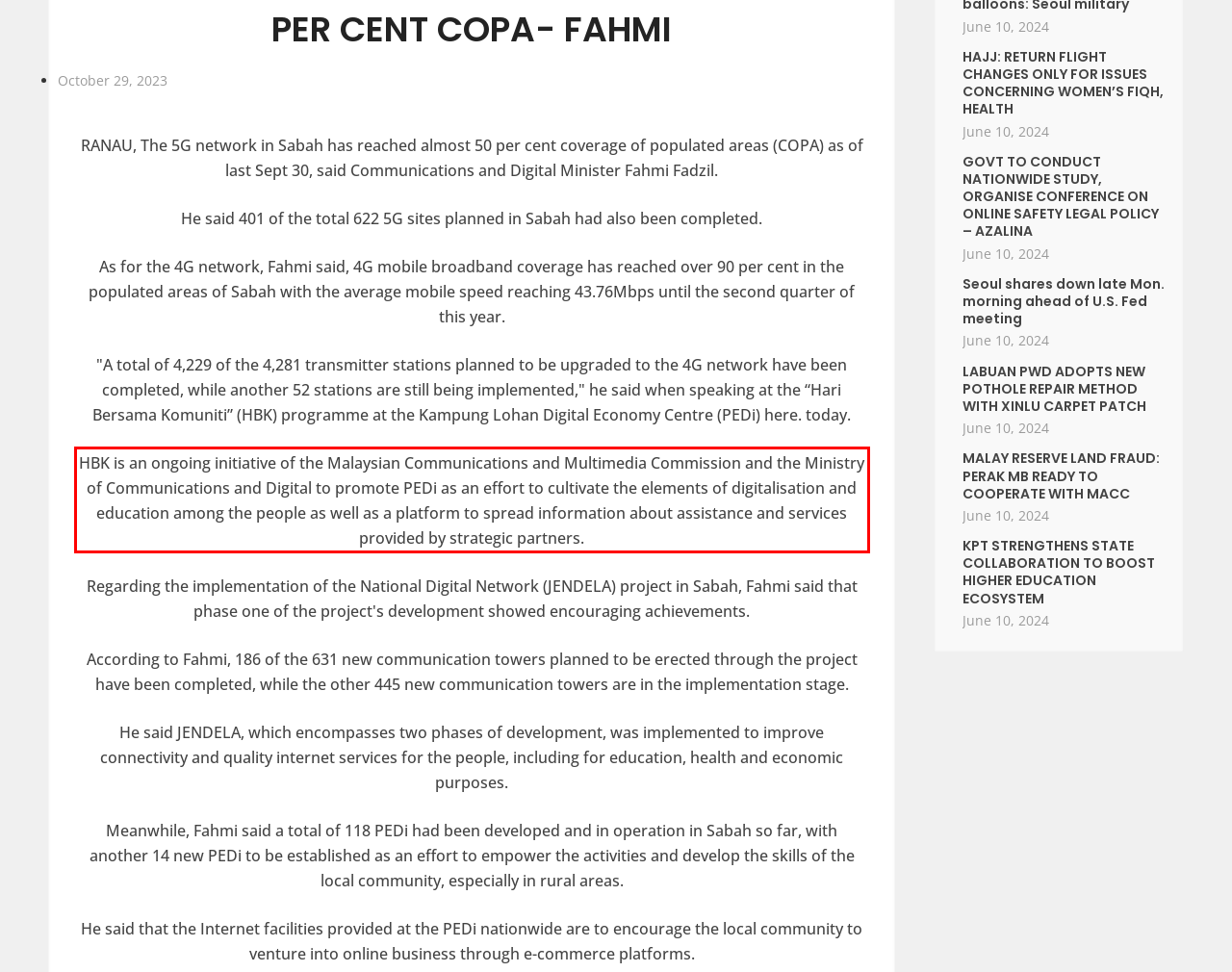You have a screenshot with a red rectangle around a UI element. Recognize and extract the text within this red bounding box using OCR.

HBK is an ongoing initiative of the Malaysian Communications and Multimedia Commission and the Ministry of Communications and Digital to promote PEDi as an effort to cultivate the elements of digitalisation and education among the people as well as a platform to spread information about assistance and services provided by strategic partners.